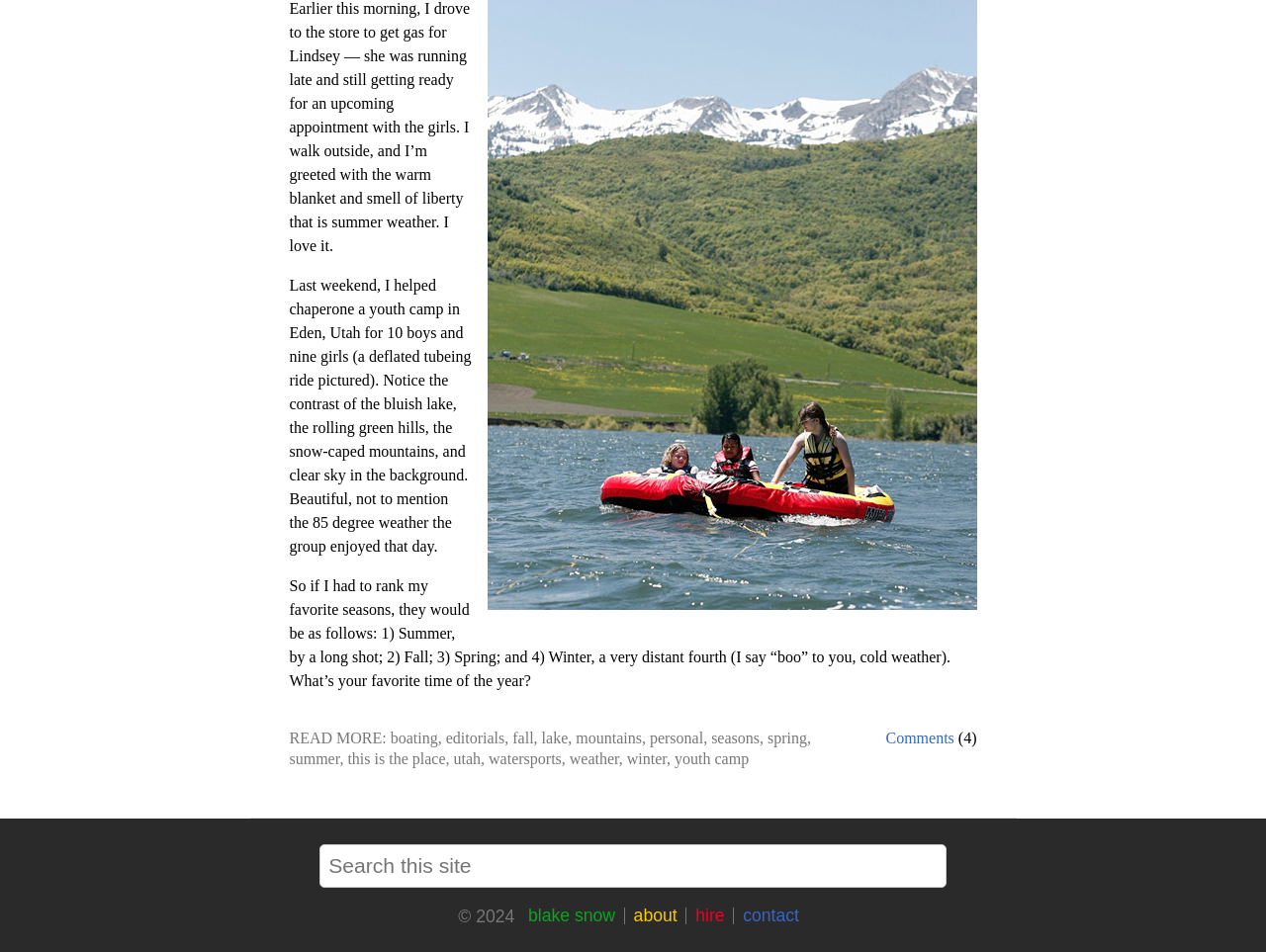What is the temperature mentioned in the text?
Provide a concise answer using a single word or phrase based on the image.

85 degree